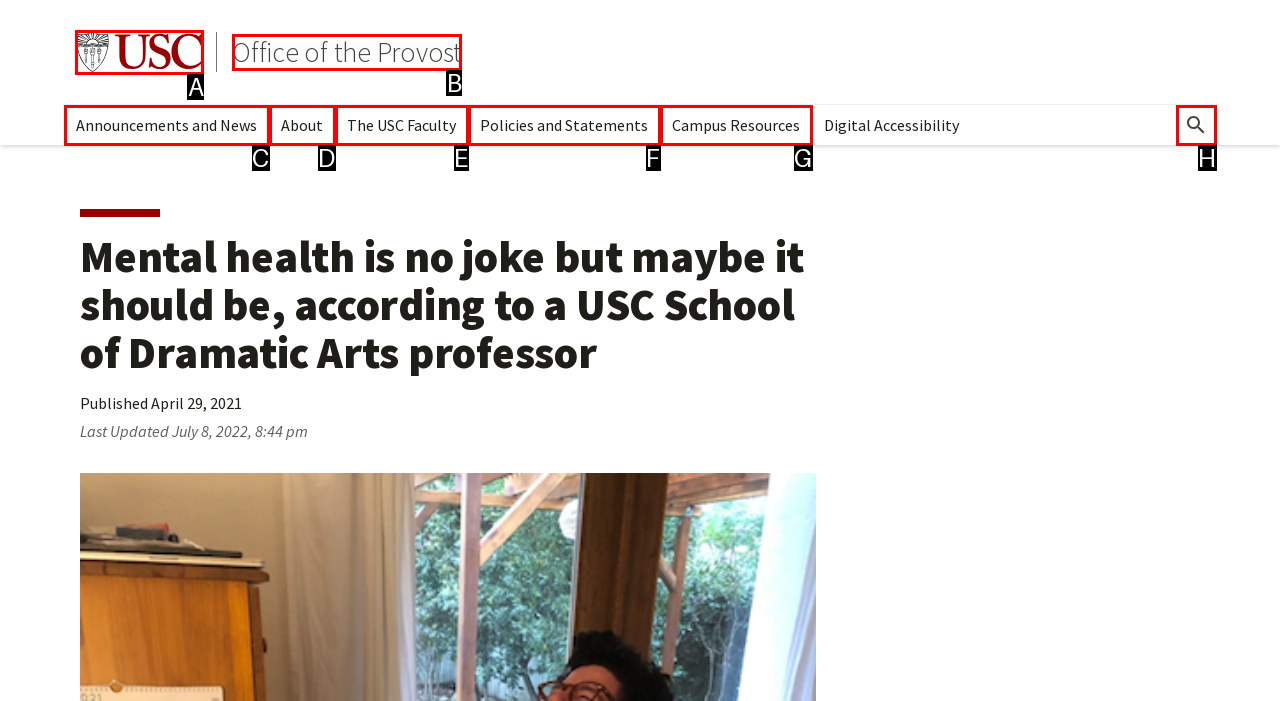Specify which element within the red bounding boxes should be clicked for this task: Click on the 'Home' menu item Respond with the letter of the correct option.

None